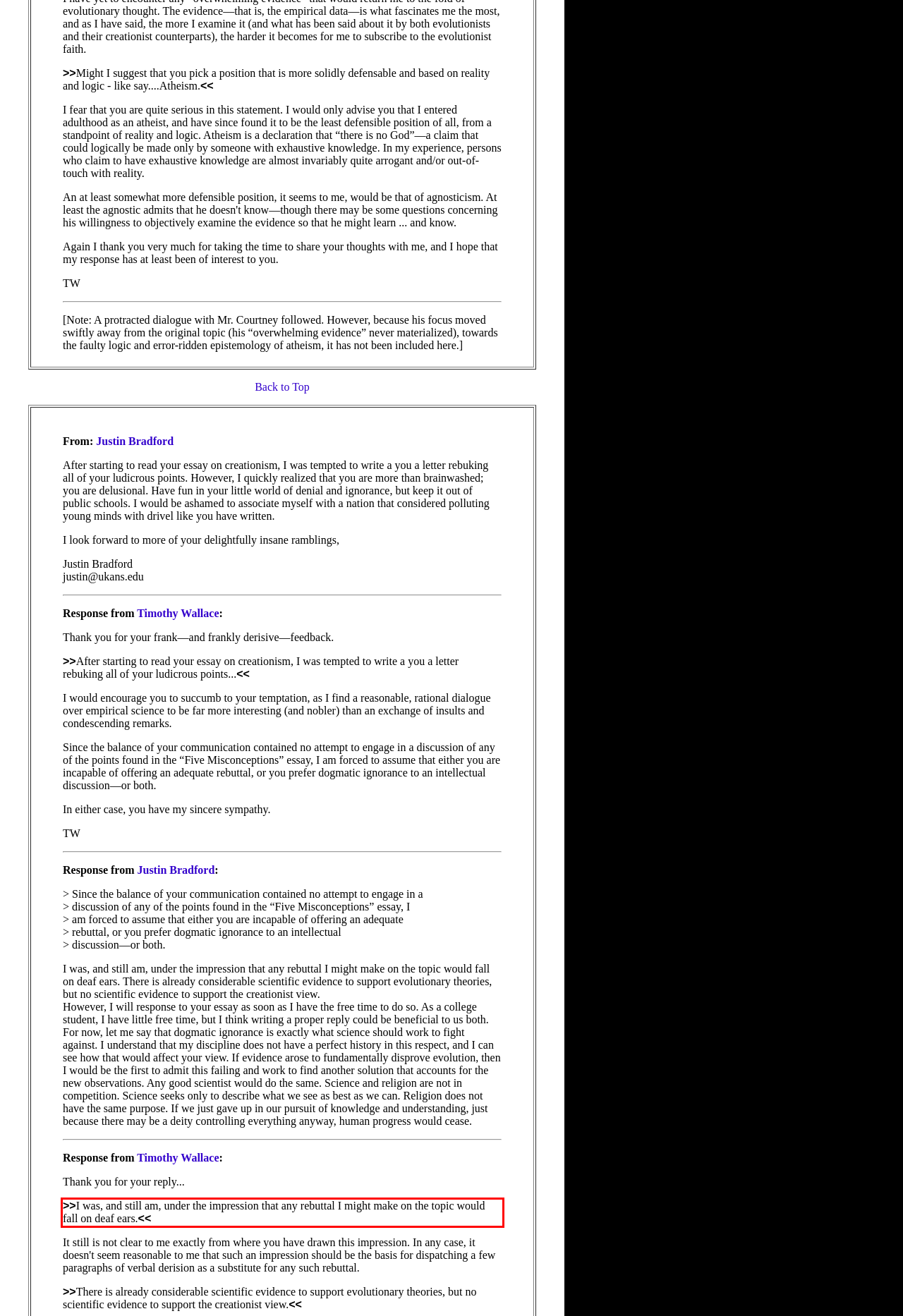You are given a screenshot showing a webpage with a red bounding box. Perform OCR to capture the text within the red bounding box.

>>I was, and still am, under the impression that any rebuttal I might make on the topic would fall on deaf ears.<<